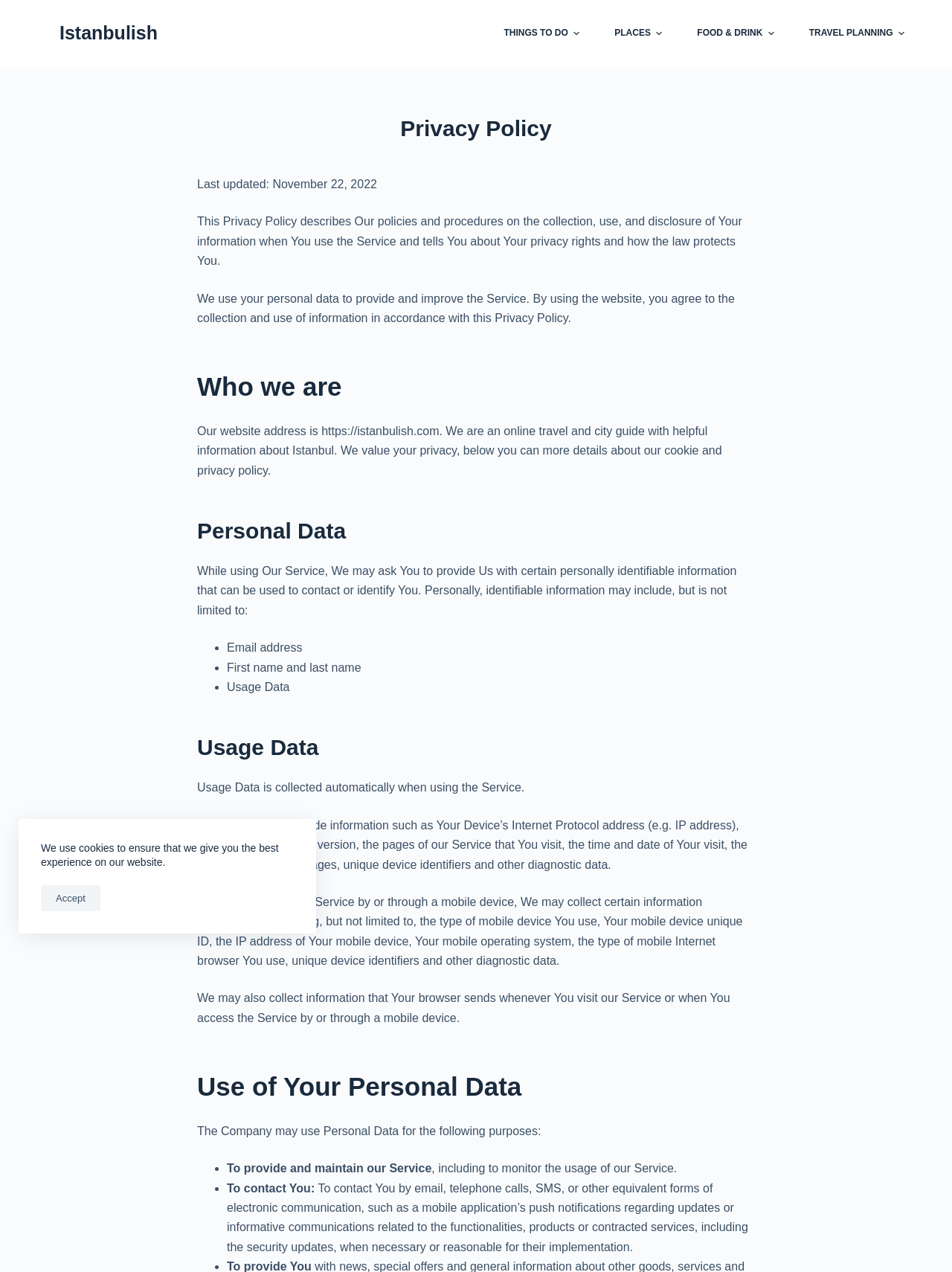Deliver a detailed narrative of the webpage's visual and textual elements.

This webpage is about the Privacy Policy of Istanbulish, an online travel and city guide. At the top, there is a navigation menu with several options, including "THINGS TO DO", "PLACES", "FOOD & DRINK", and "TRAVEL PLANNING", each with a corresponding icon. Below the menu, there is a header section with the title "Privacy Policy" and a subtitle "Last updated: November 22, 2022".

The main content of the page is divided into several sections, each with a heading. The first section, "Who we are", provides a brief introduction to Istanbulish and its commitment to valuing users' privacy. The next section, "Personal Data", explains the types of personally identifiable information that may be collected, including email address, first name and last name, and usage data.

The "Usage Data" section explains how usage data is collected automatically when using the service, including information such as IP address, browser type, and device identifiers. The section also mentions that usage data may be collected when accessing the service through a mobile device.

The "Use of Your Personal Data" section outlines the purposes for which personal data may be used, including to provide and maintain the service, to monitor usage, and to contact users.

Throughout the page, there are several buttons and links, including a "Skip to content" link at the top, an "Accept" and "Decline" button related to cookies, and a link to the Istanbulish website.